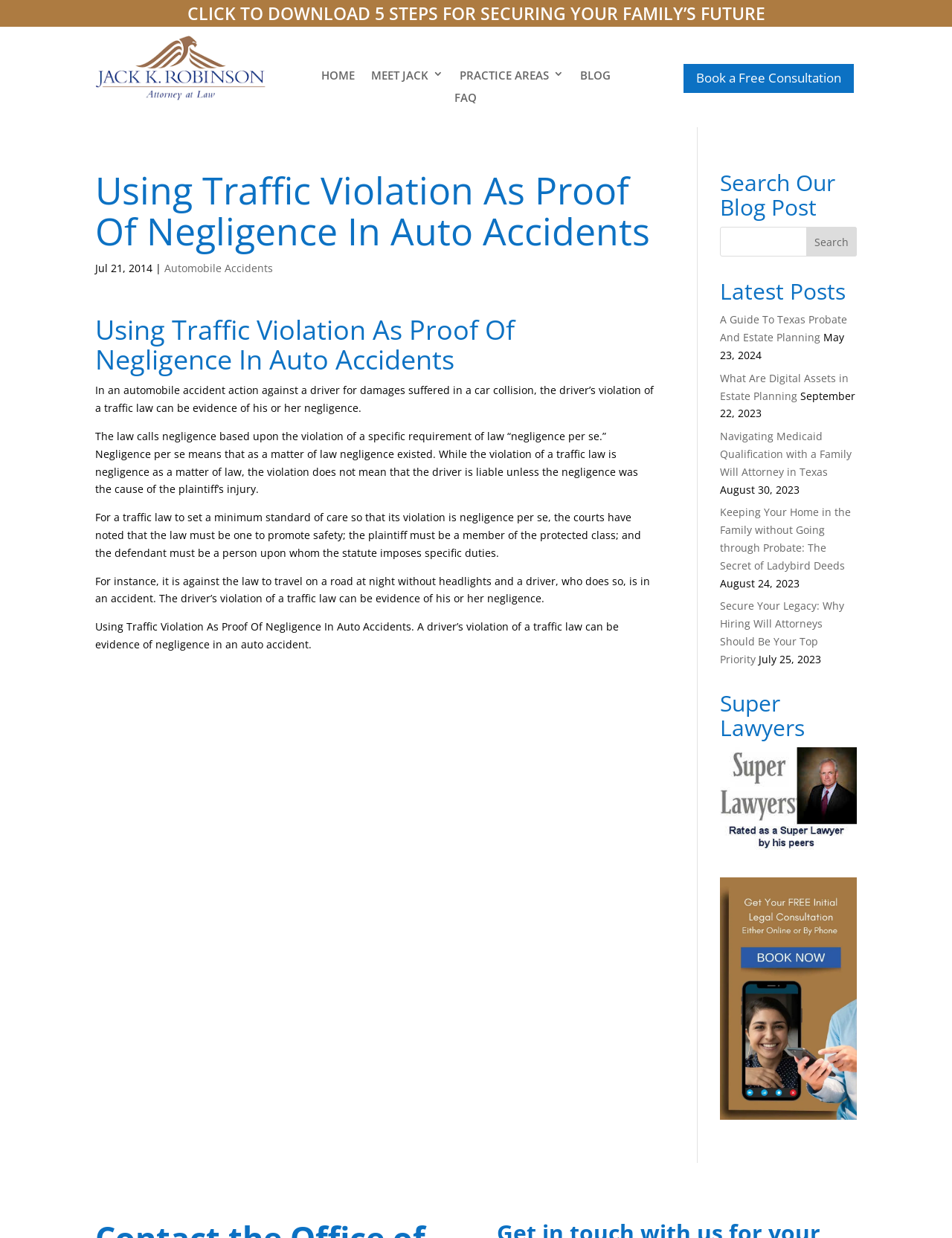How many blog posts are listed?
Based on the image content, provide your answer in one word or a short phrase.

5